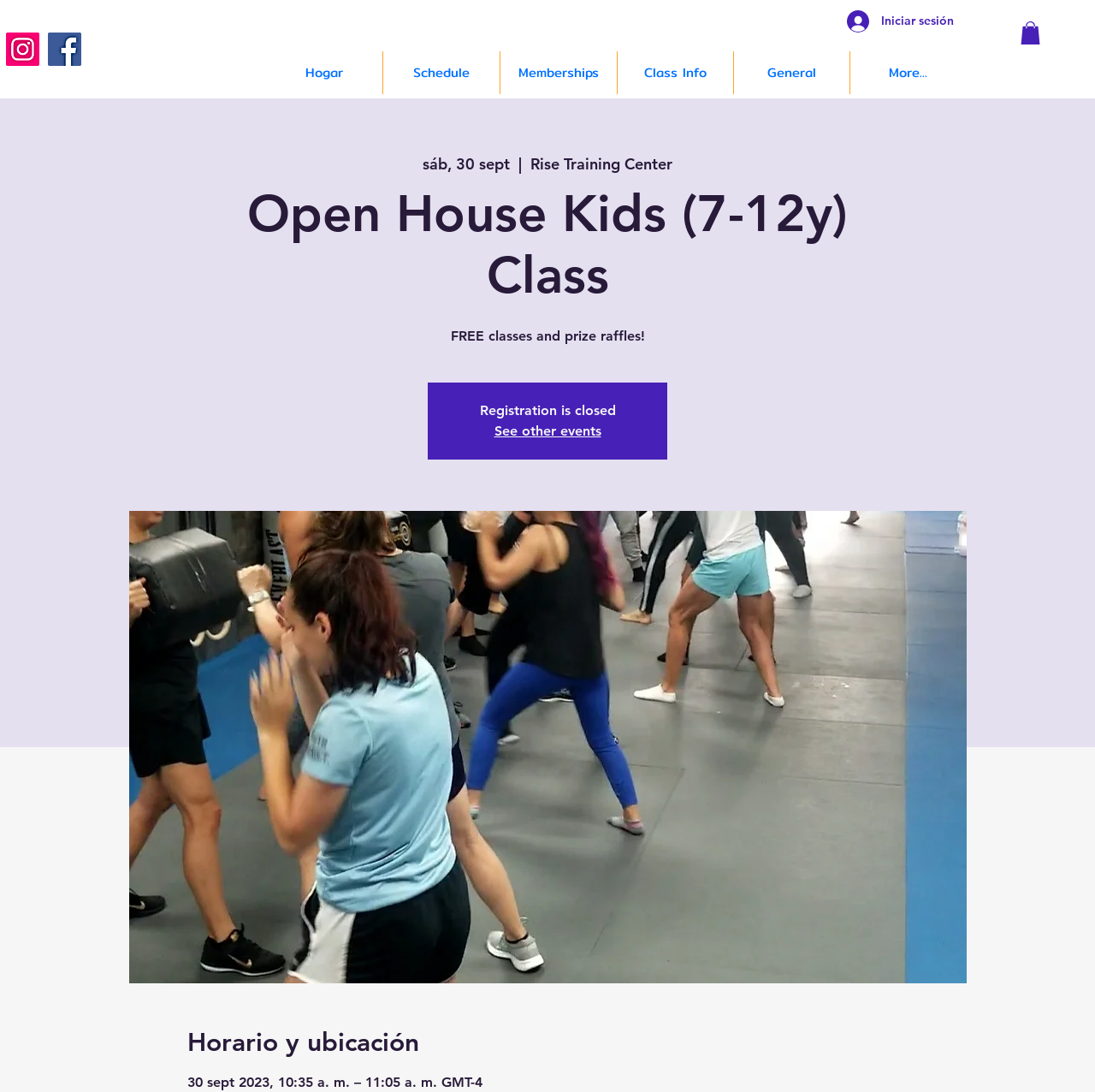Provide the bounding box for the UI element matching this description: "Fonts".

None